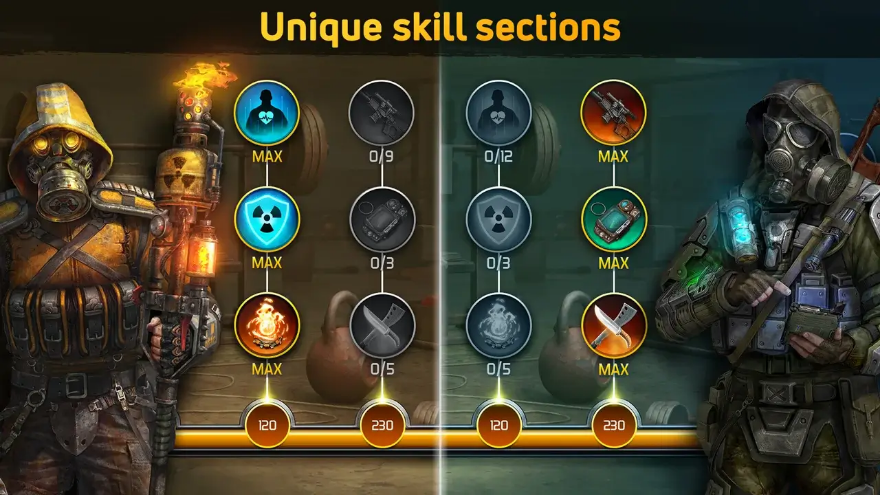Please answer the following question as detailed as possible based on the image: 
What is the purpose of the progression bar?

The progression bar at the bottom of the image displays the necessary points required for skill upgrades, with values such as 120 and 230, indicating the progress needed to upgrade the skills.